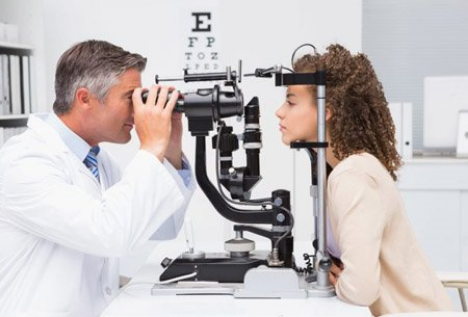Carefully observe the image and respond to the question with a detailed answer:
What is behind the optometrist and patient?

Behind the optometrist and patient, the room is brightly lit and features a neutral color scheme, with shelves filled with various eye care products, suggesting a well-stocked and organized optometry office.